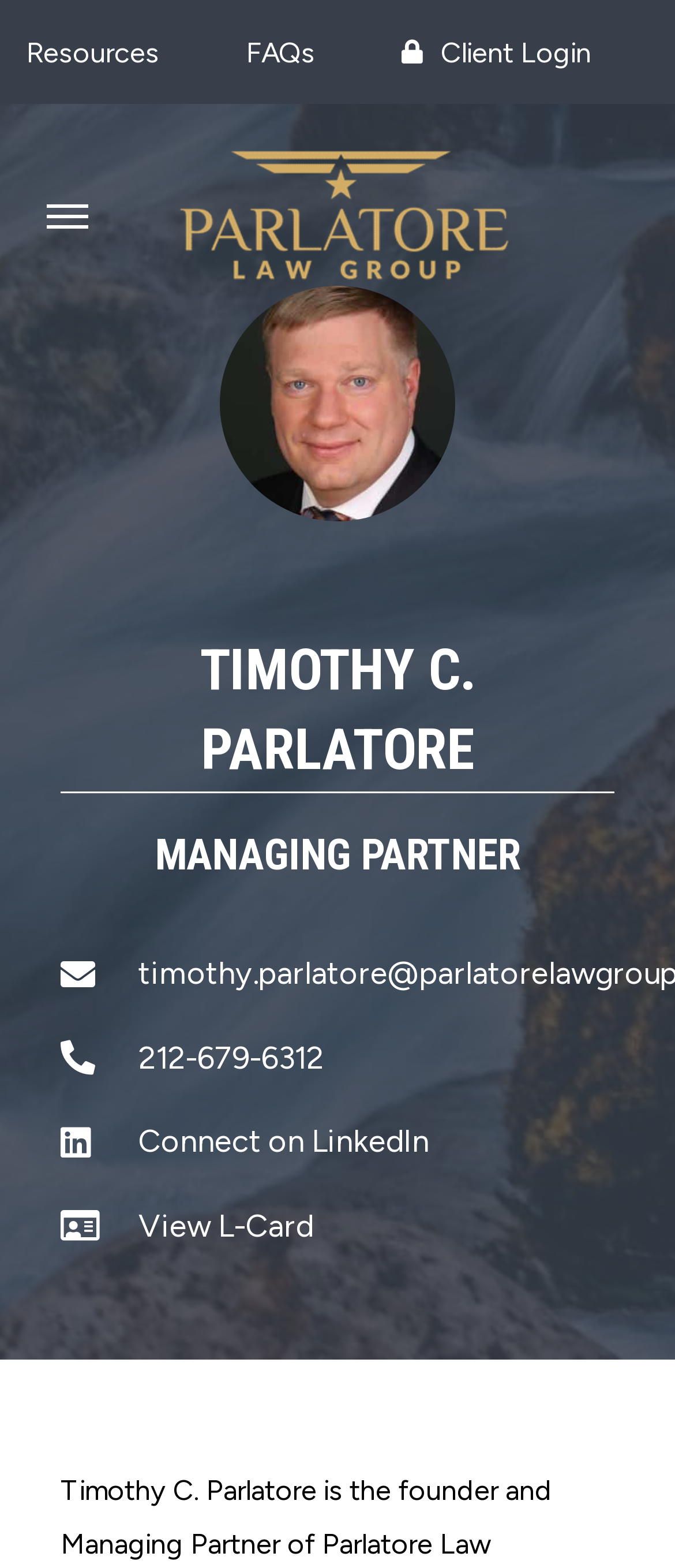Find the bounding box coordinates for the area you need to click to carry out the instruction: "Login to client area". The coordinates should be four float numbers between 0 and 1, indicated as [left, top, right, bottom].

[0.595, 0.017, 0.876, 0.05]